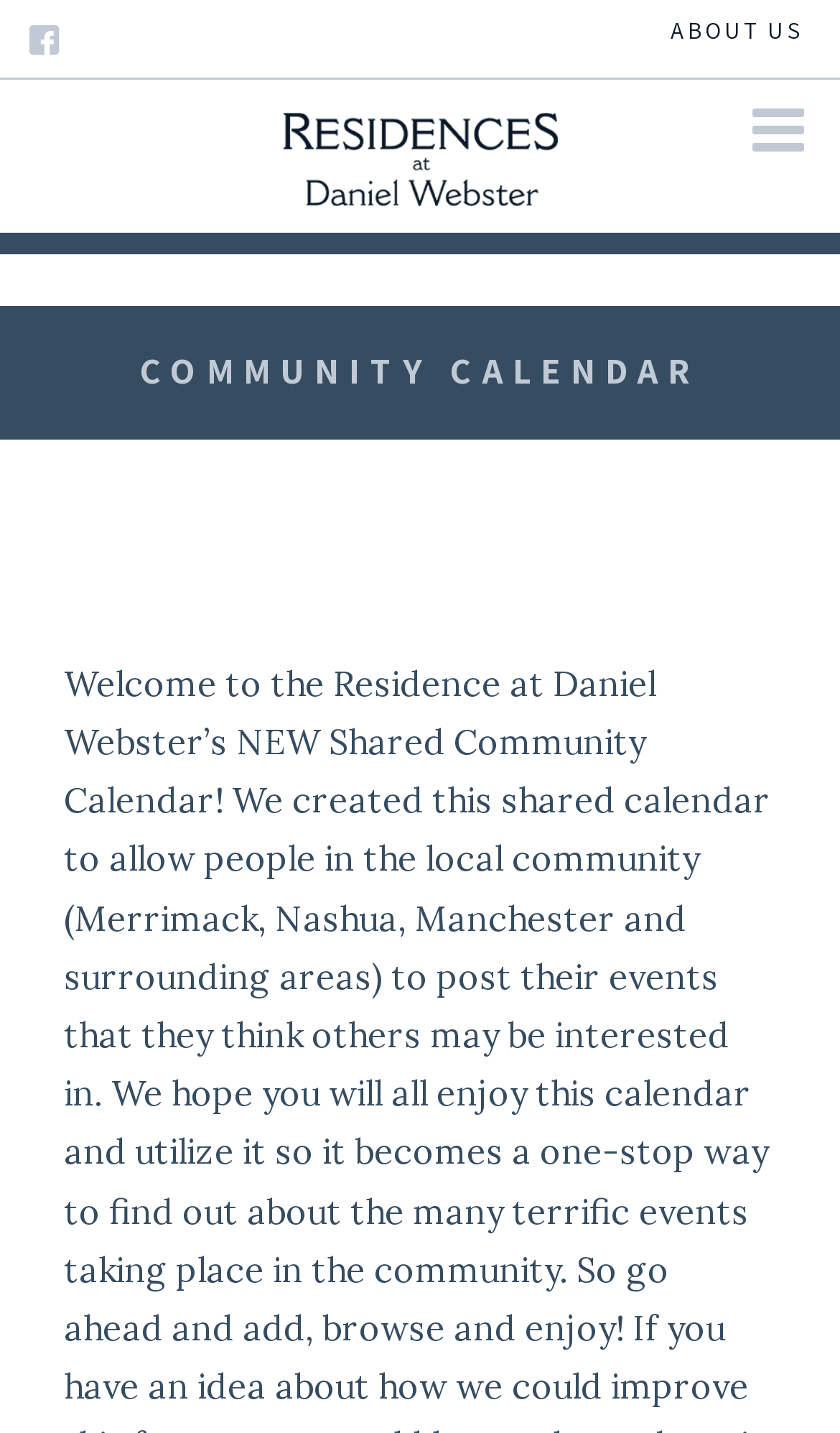Generate the title text from the webpage.

Storytime in the Park for Little Ones